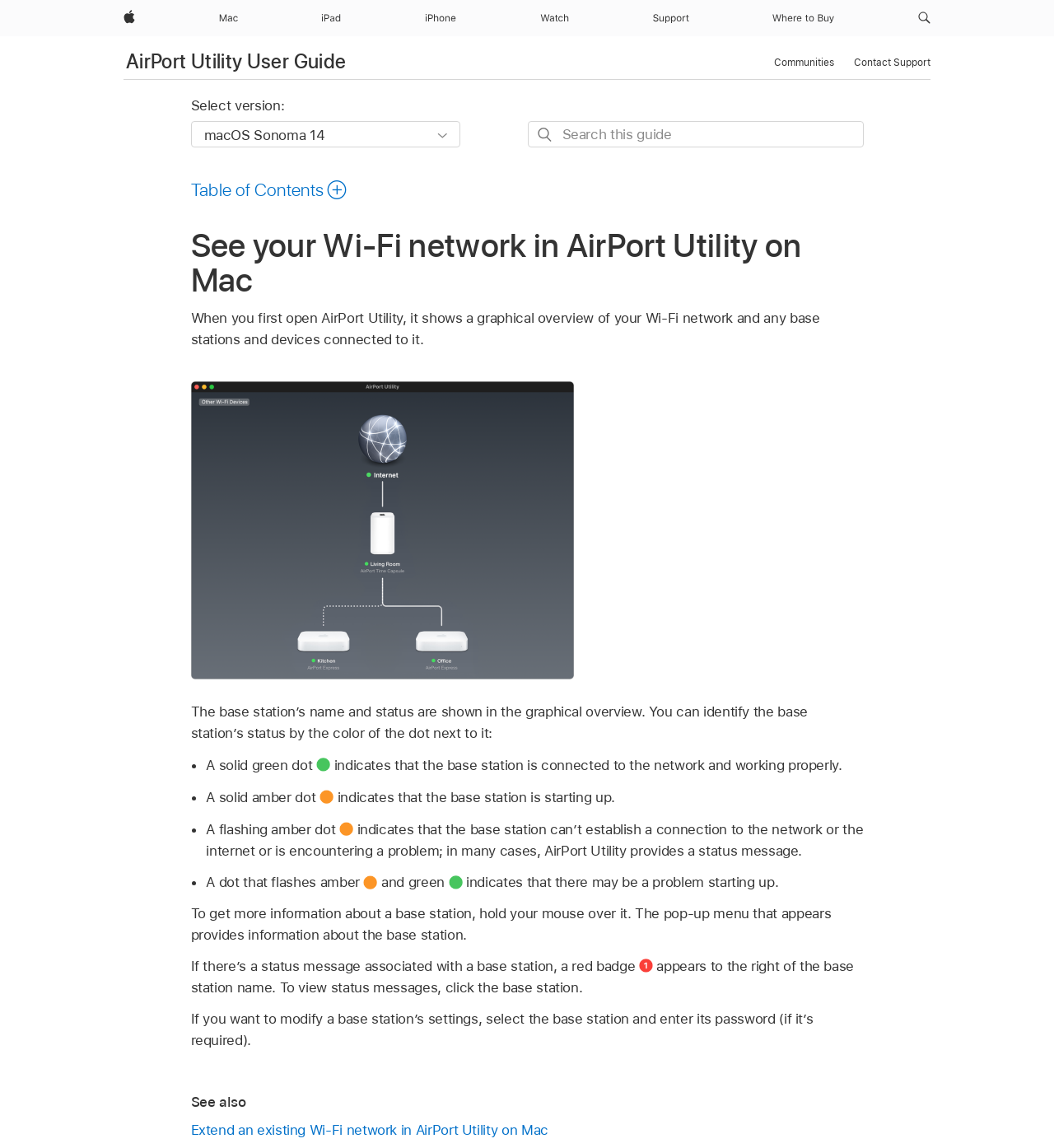Using the provided element description: "Table of Contents", determine the bounding box coordinates of the corresponding UI element in the screenshot.

[0.181, 0.156, 0.33, 0.174]